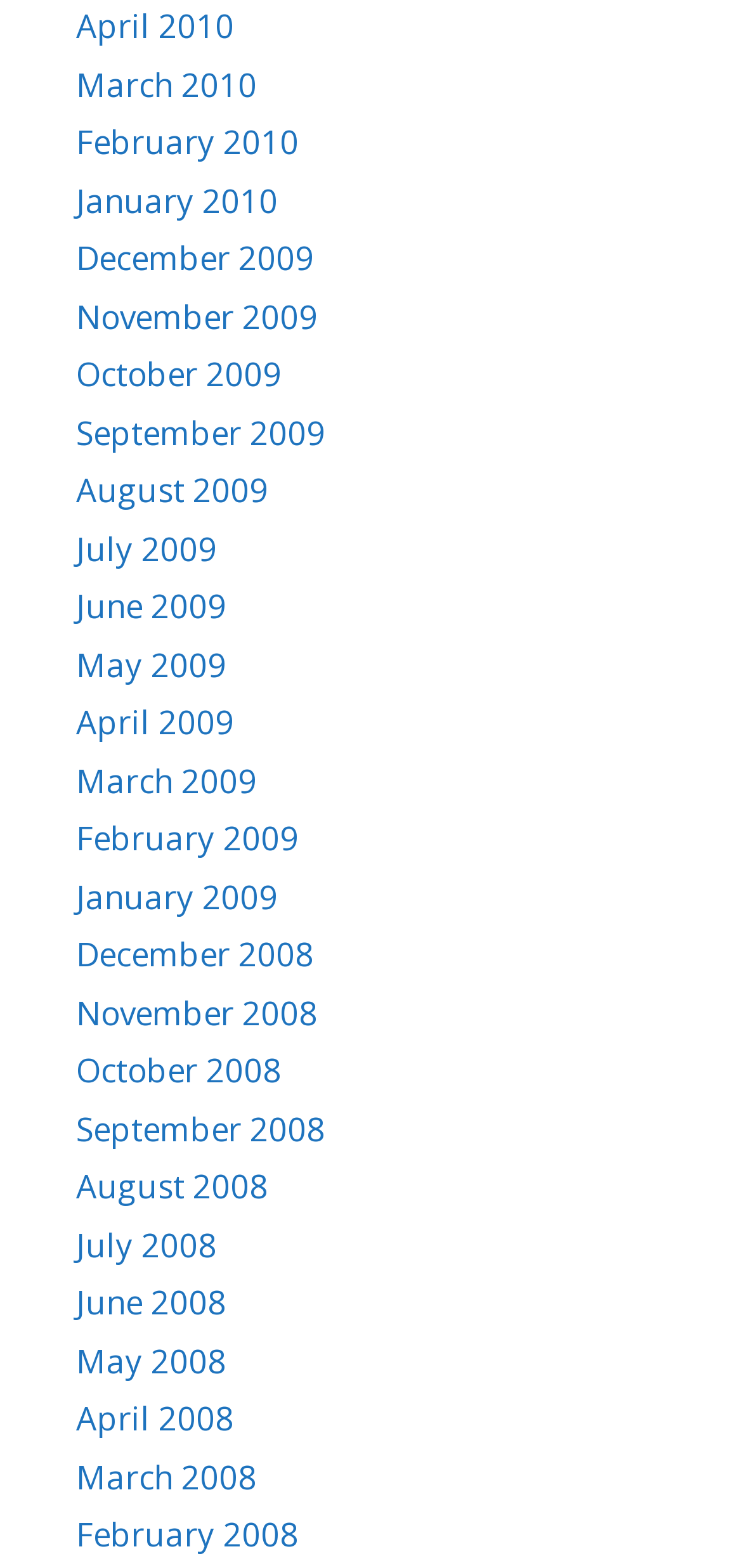What is the latest month listed?
Carefully examine the image and provide a detailed answer to the question.

I looked at the links on the webpage and found that the latest month listed is April 2010, which is the first link on the webpage.